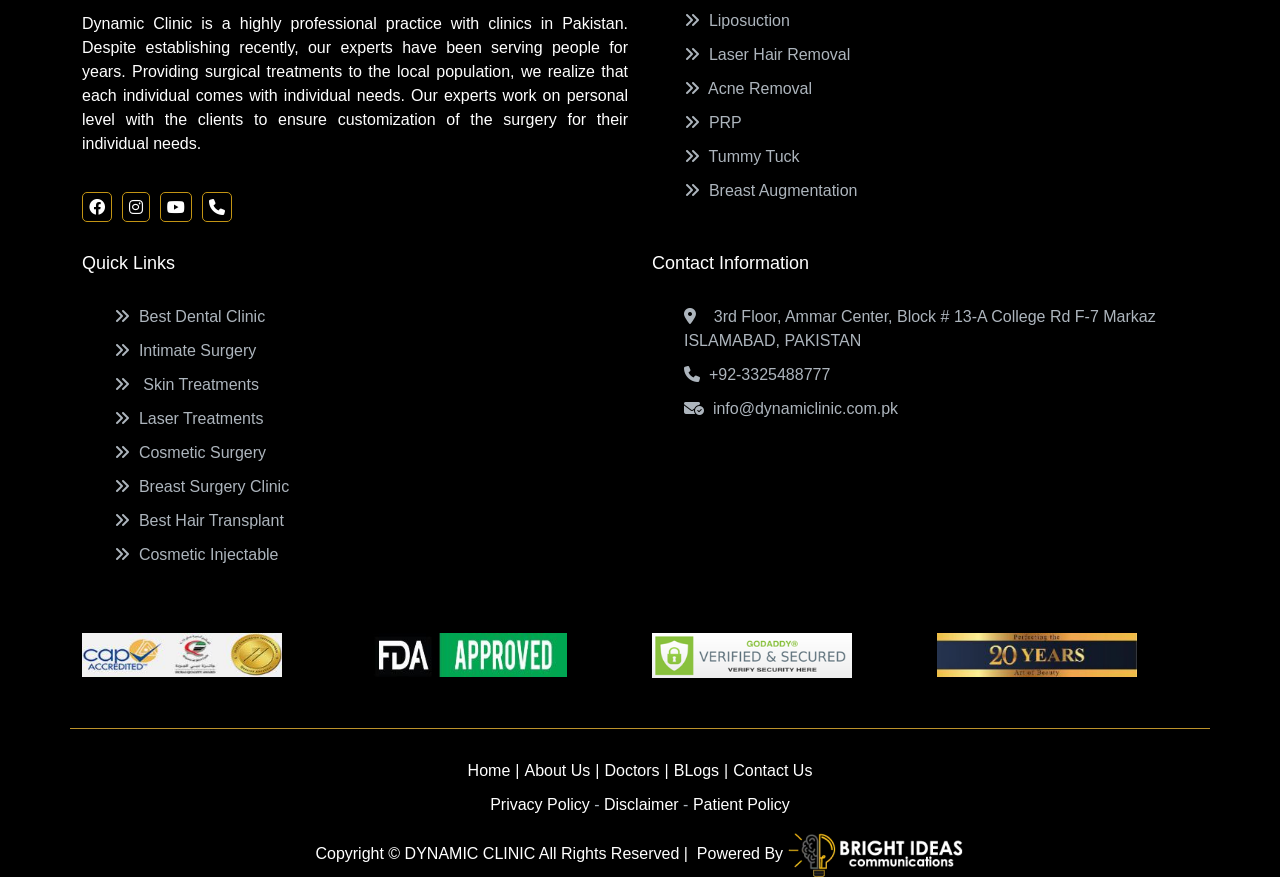Find the bounding box coordinates of the clickable area required to complete the following action: "Click on Breast Augmentation".

[0.534, 0.207, 0.67, 0.227]